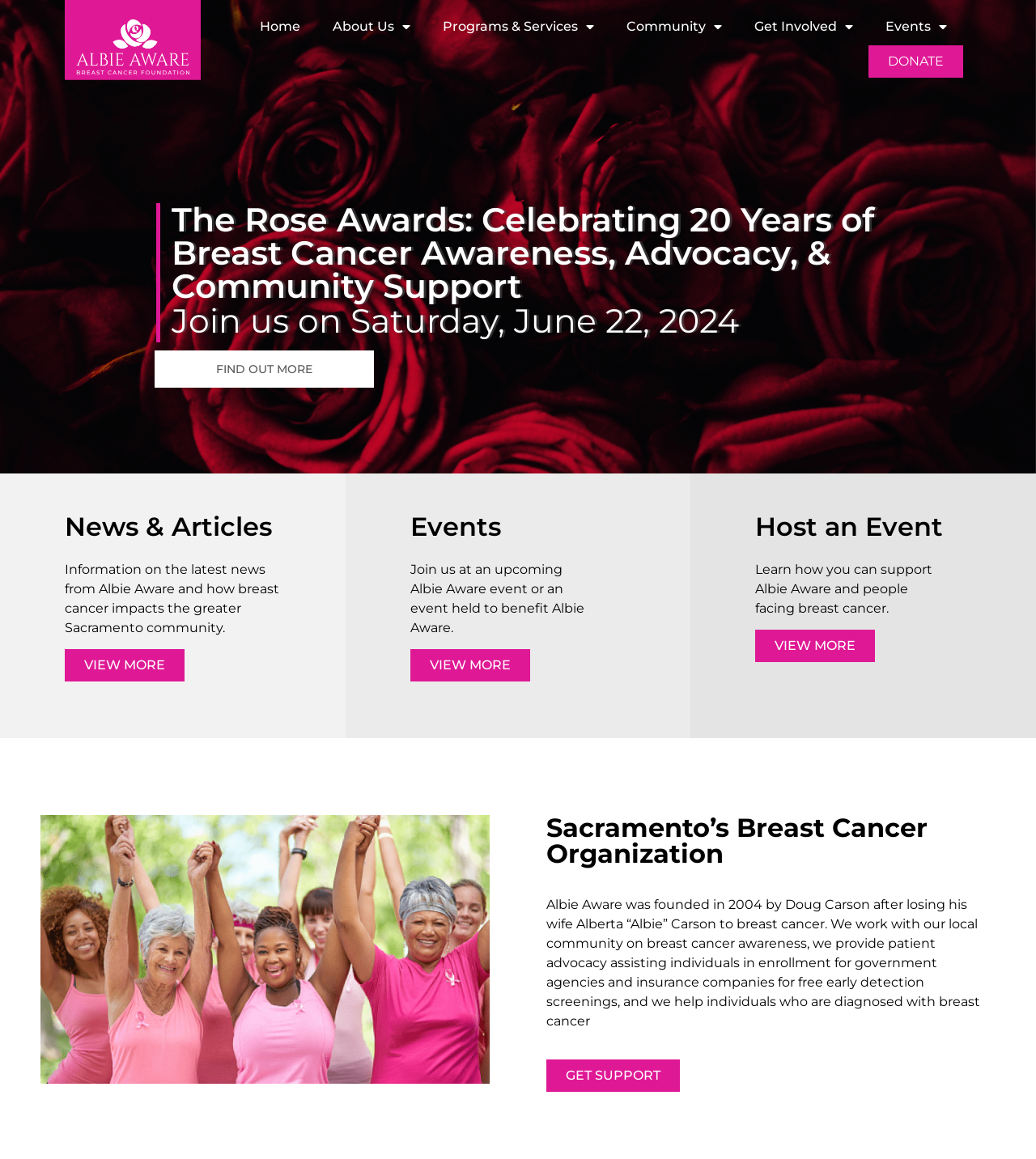What is the name of the organization?
Please use the image to provide an in-depth answer to the question.

The name of the organization can be found in the StaticText element with the text 'Sacramento’s Breast Cancer Organization' which mentions 'Albie Aware was founded in 2004...'.